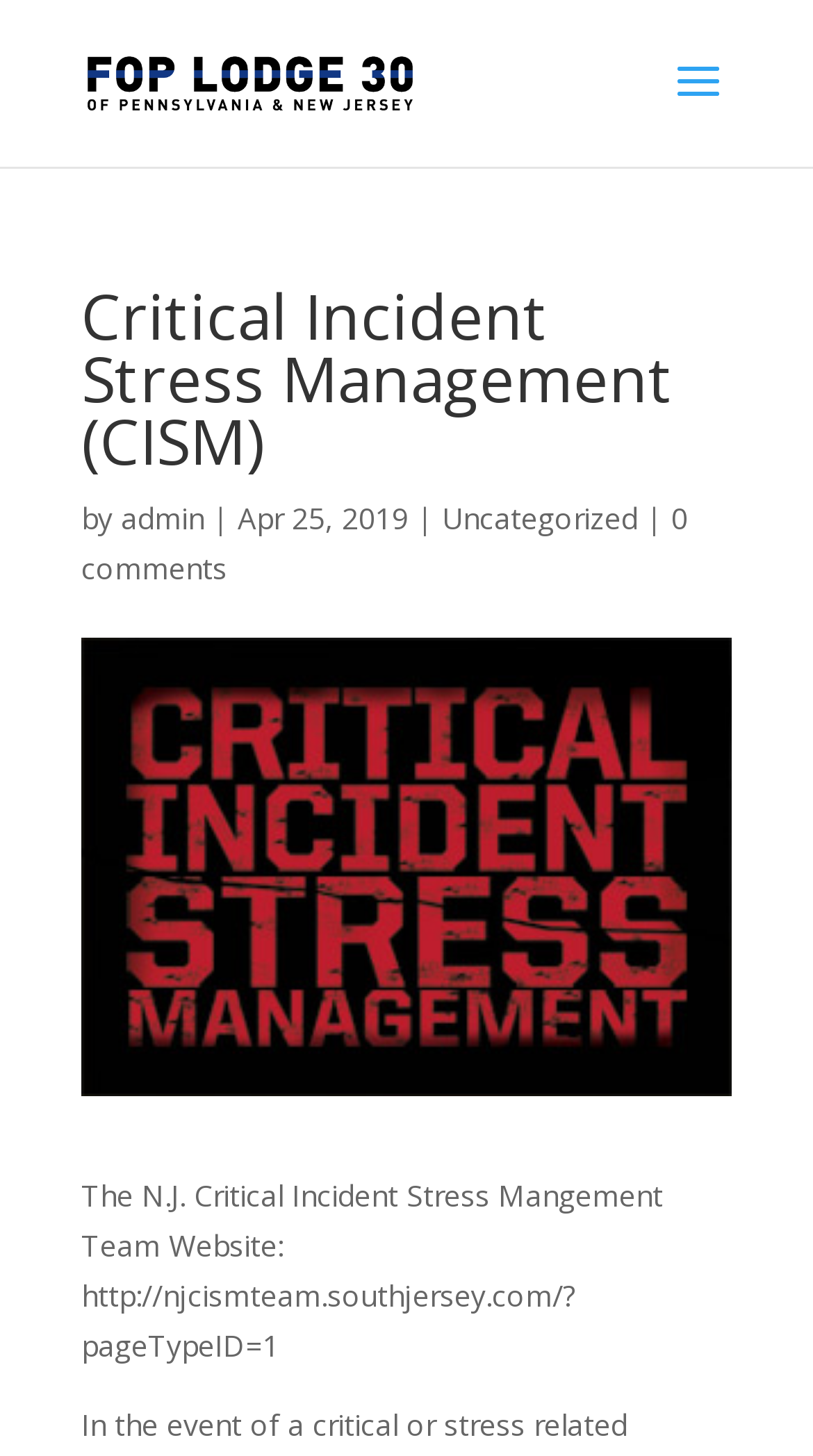Observe the image and answer the following question in detail: What is the category of the webpage?

The category of the webpage can be found in the middle of the webpage, where there is a link with the text 'Uncategorized'.